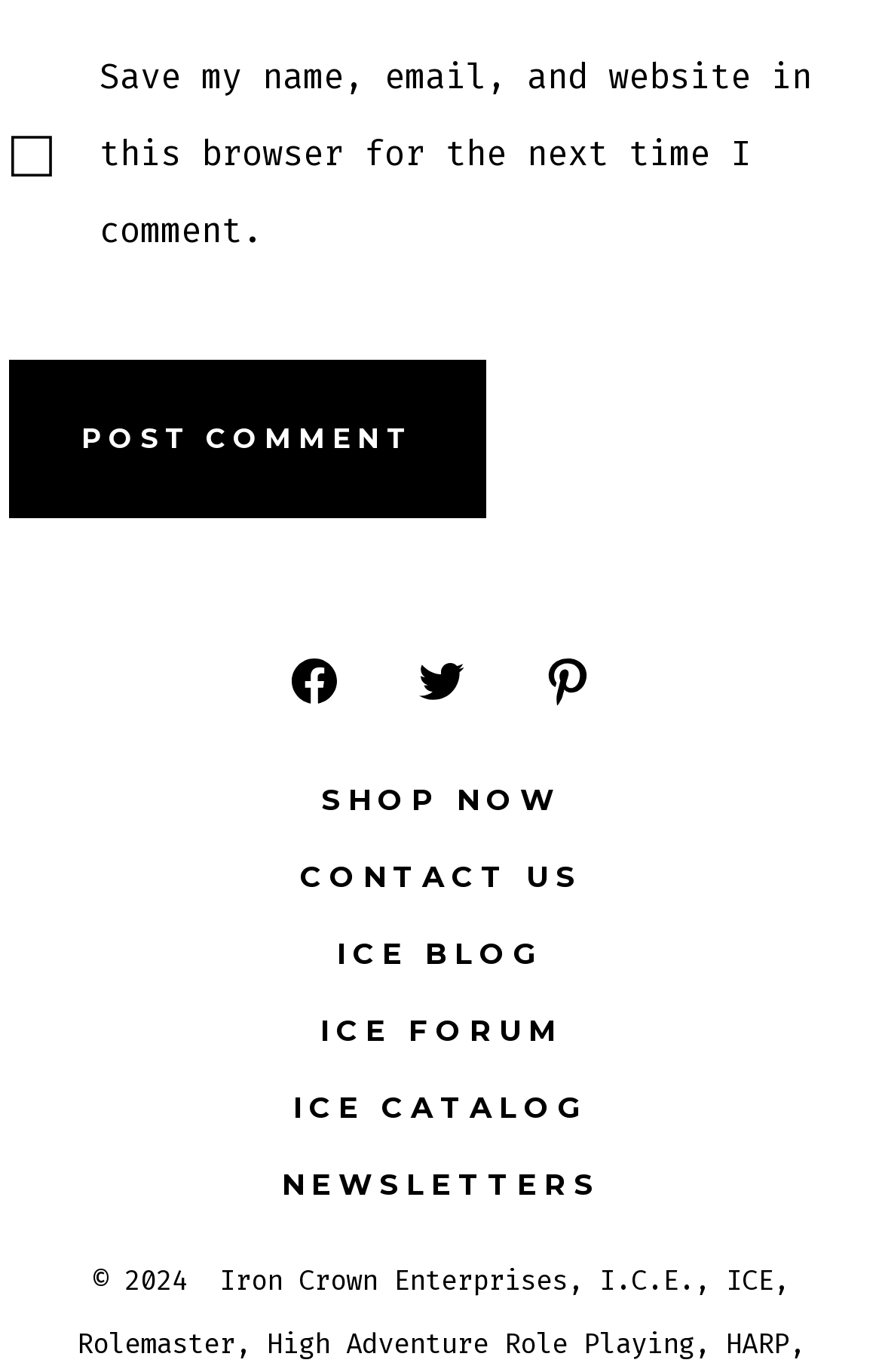Could you determine the bounding box coordinates of the clickable element to complete the instruction: "Click the 'Log In' button"? Provide the coordinates as four float numbers between 0 and 1, i.e., [left, top, right, bottom].

None